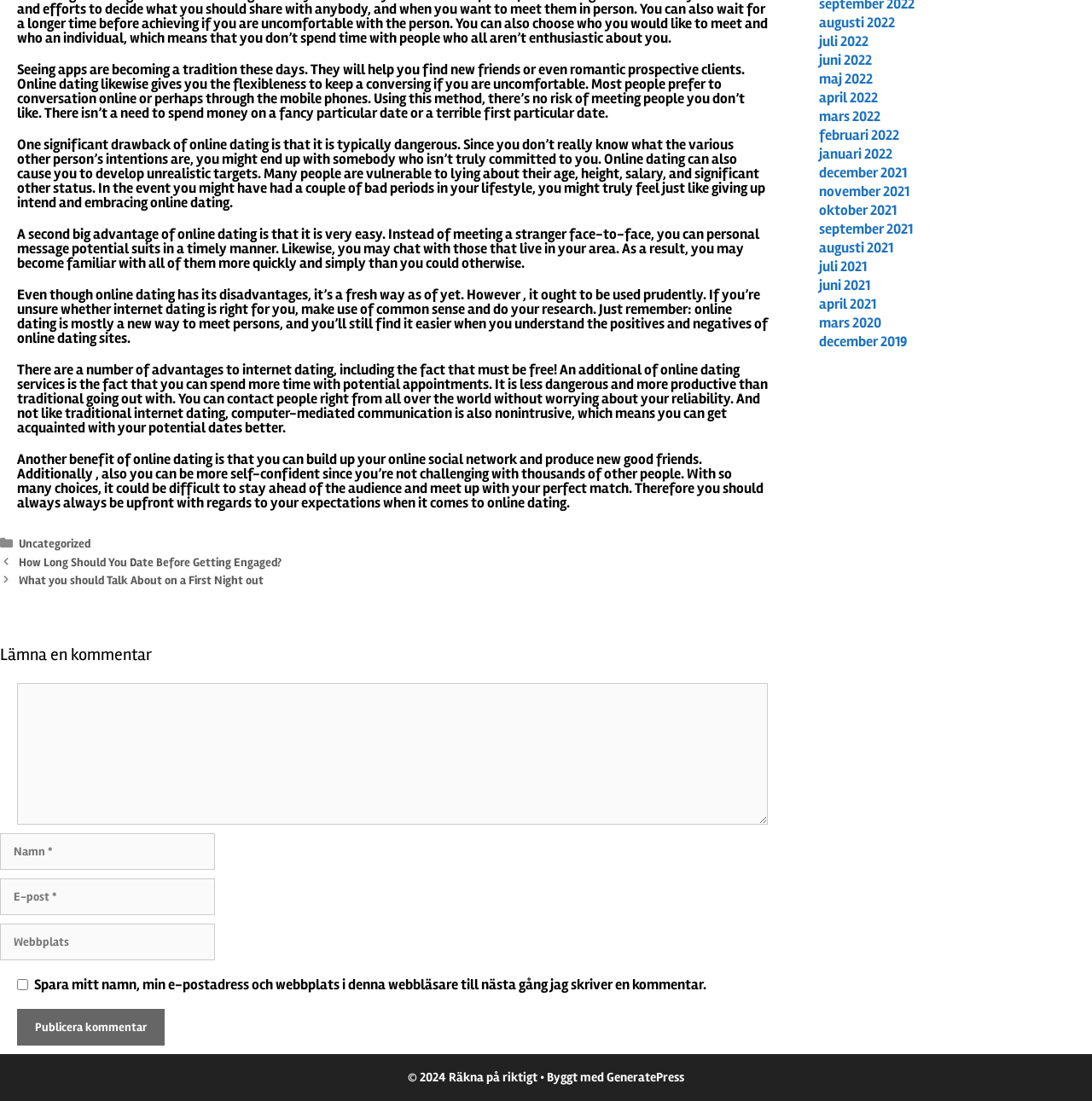Can you find the bounding box coordinates for the UI element given this description: "juni 2022"? Provide the coordinates as four float numbers between 0 and 1: [left, top, right, bottom].

[0.75, 0.047, 0.798, 0.063]